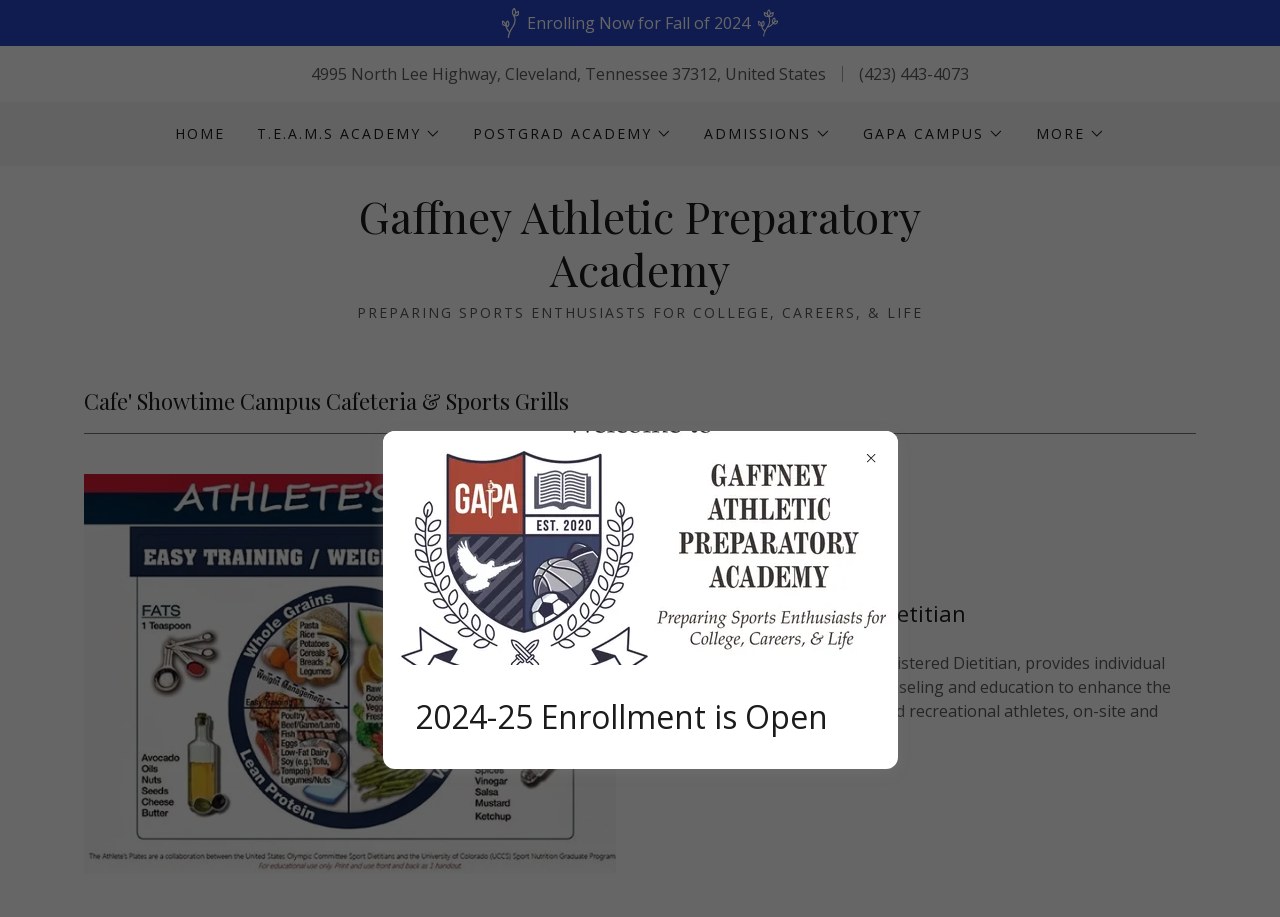With reference to the screenshot, provide a detailed response to the question below:
What is the name of the cafeteria?

I found the name of the cafeteria by looking at the heading element with the bounding box coordinates [0.066, 0.421, 0.934, 0.473] which contains the name of the cafeteria.